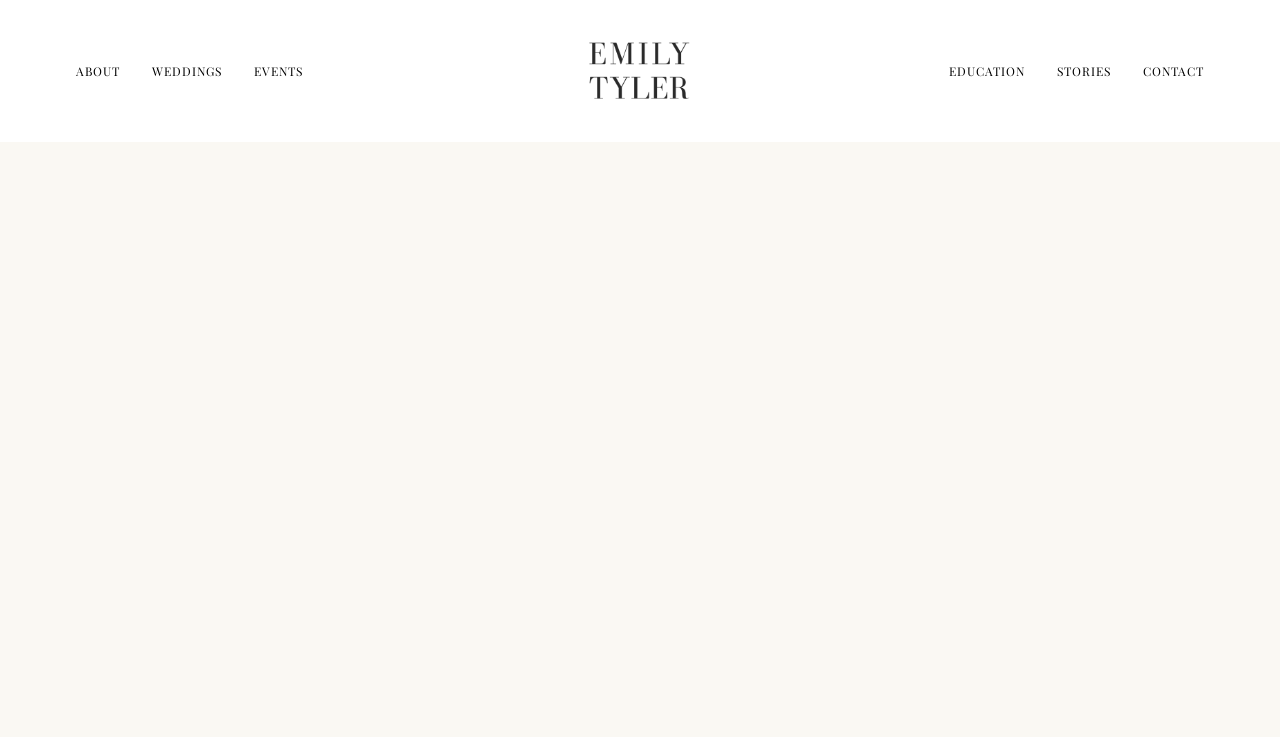Answer this question using a single word or a brief phrase:
What is the last link in the primary navigation?

EVENTS